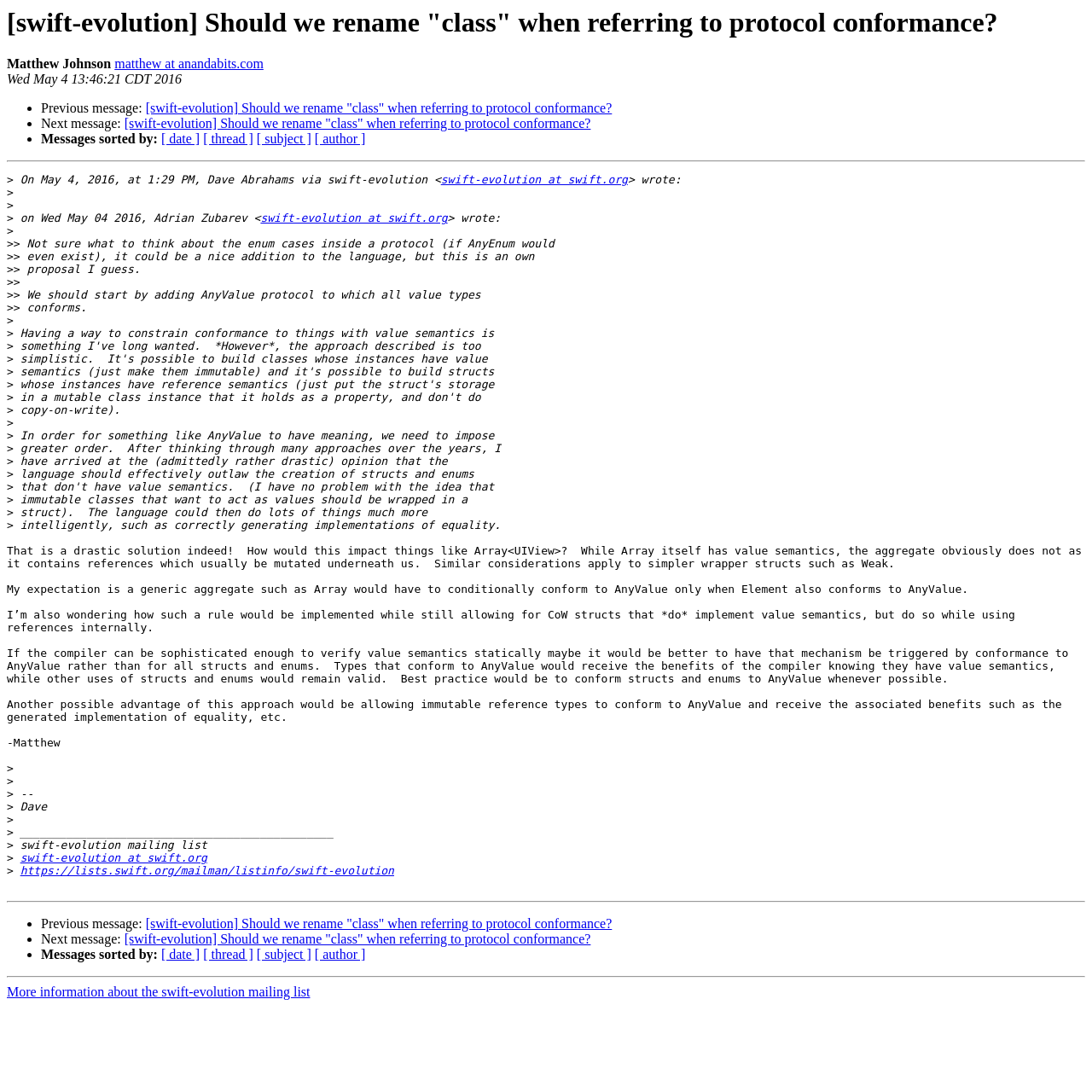Determine the bounding box coordinates of the clickable element necessary to fulfill the instruction: "View previous message". Provide the coordinates as four float numbers within the 0 to 1 range, i.e., [left, top, right, bottom].

[0.038, 0.839, 0.133, 0.853]